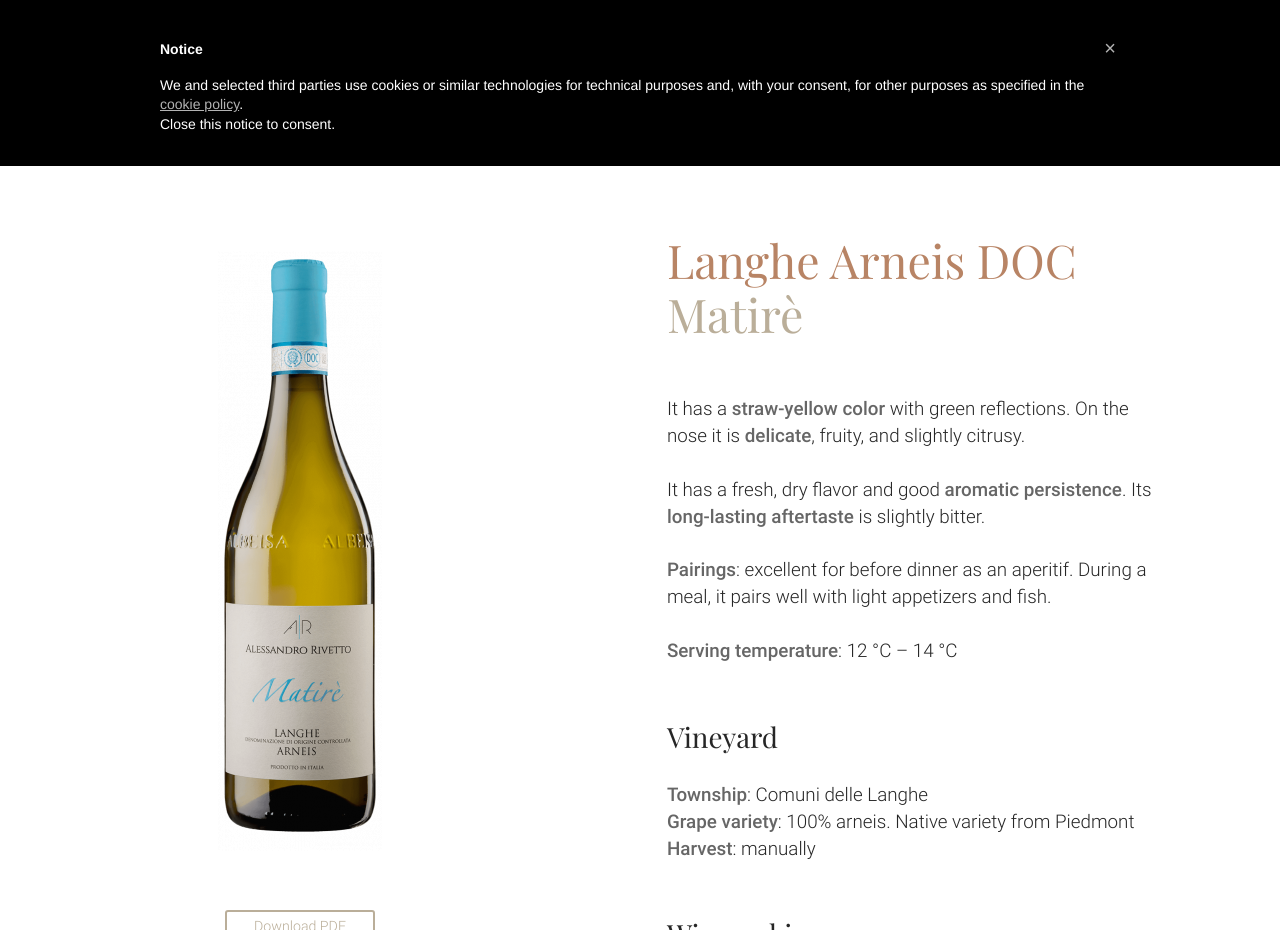Bounding box coordinates are given in the format (top-left x, top-left y, bottom-right x, bottom-right y). All values should be floating point numbers between 0 and 1. Provide the bounding box coordinate for the UI element described as: Wines

[0.632, 0.092, 0.676, 0.121]